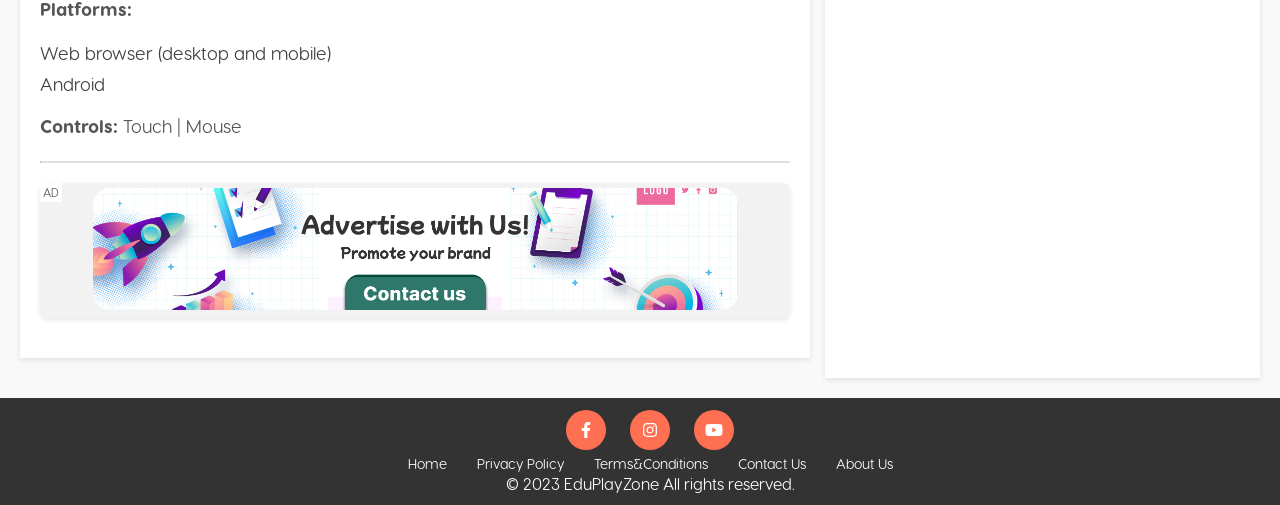What is the copyright year mentioned at the bottom of the webpage?
Look at the image and respond to the question as thoroughly as possible.

The question is asking about the copyright year mentioned at the bottom of the webpage. By looking at the StaticText element with the text '© 2023 EduPlayZone All rights reserved.', we can determine that the copyright year mentioned is 2023.